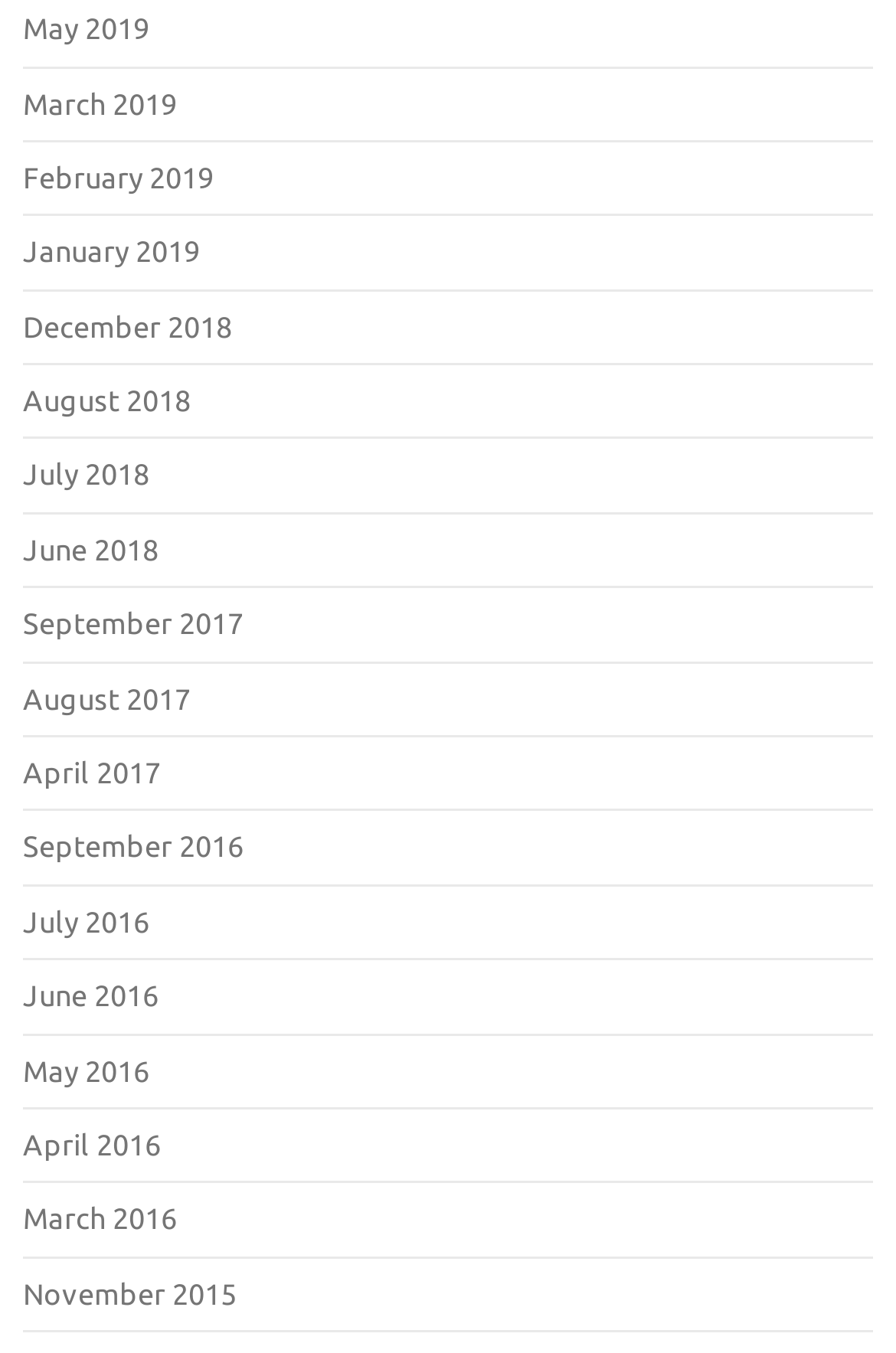Identify the bounding box for the element characterized by the following description: "July 2016".

[0.026, 0.669, 0.167, 0.692]